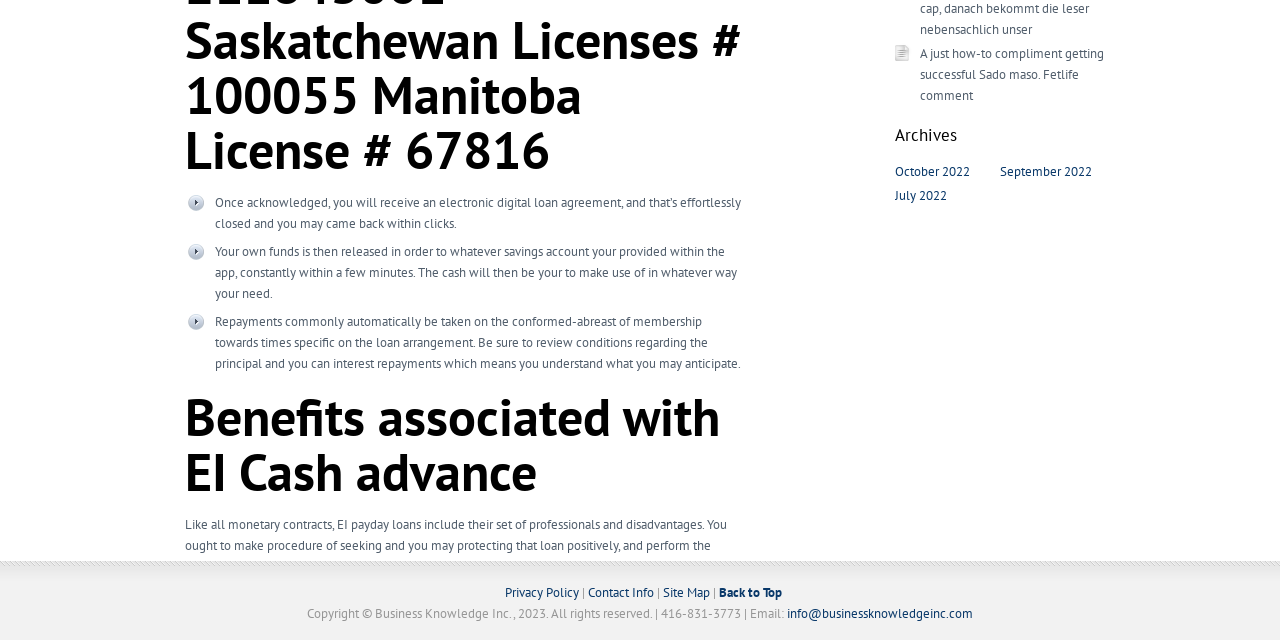Locate the bounding box of the UI element described in the following text: "info@businessknowledgeinc.com".

[0.615, 0.945, 0.76, 0.972]